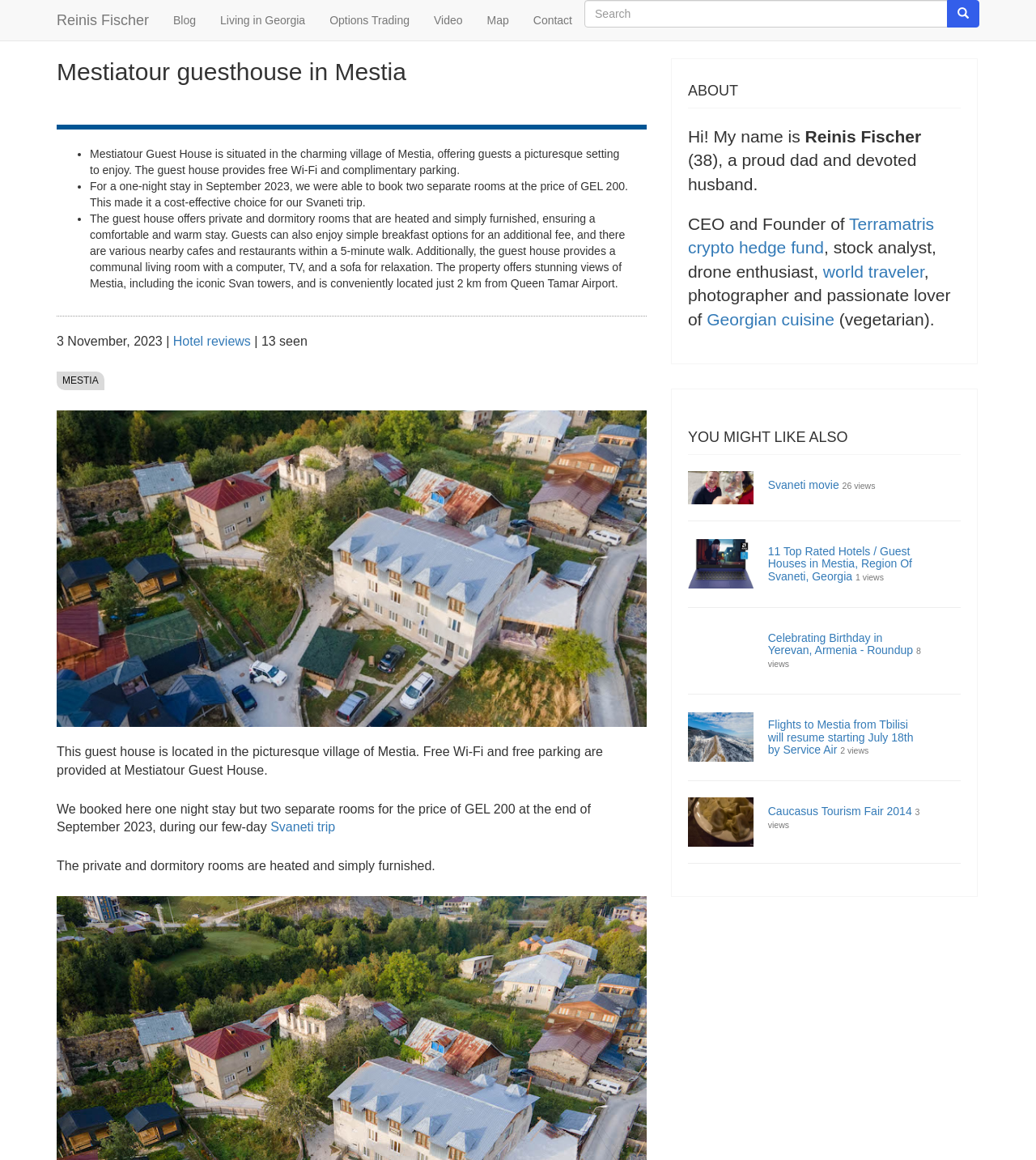Extract the bounding box coordinates for the described element: "Hotel reviews". The coordinates should be represented as four float numbers between 0 and 1: [left, top, right, bottom].

[0.167, 0.288, 0.242, 0.3]